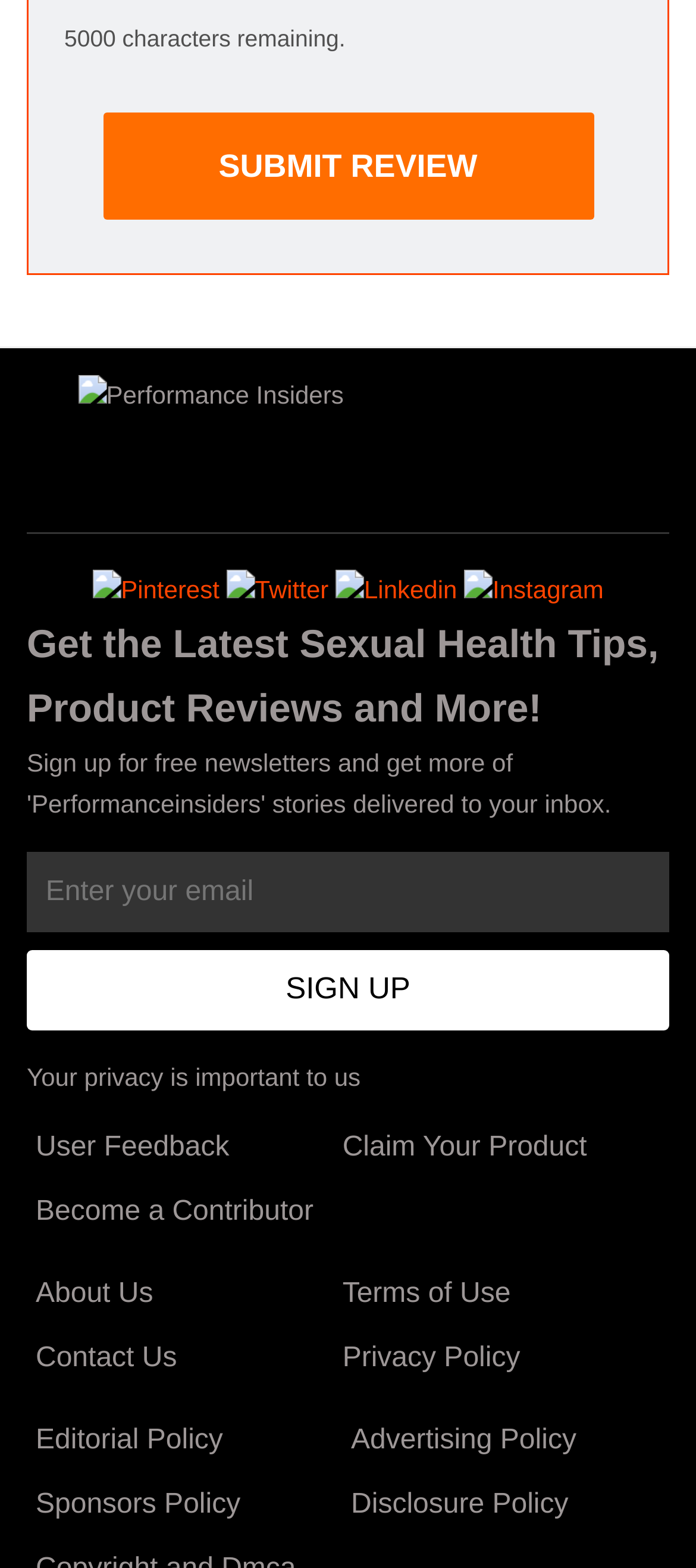Please find the bounding box coordinates of the element that needs to be clicked to perform the following instruction: "Log in". The bounding box coordinates should be four float numbers between 0 and 1, represented as [left, top, right, bottom].

None